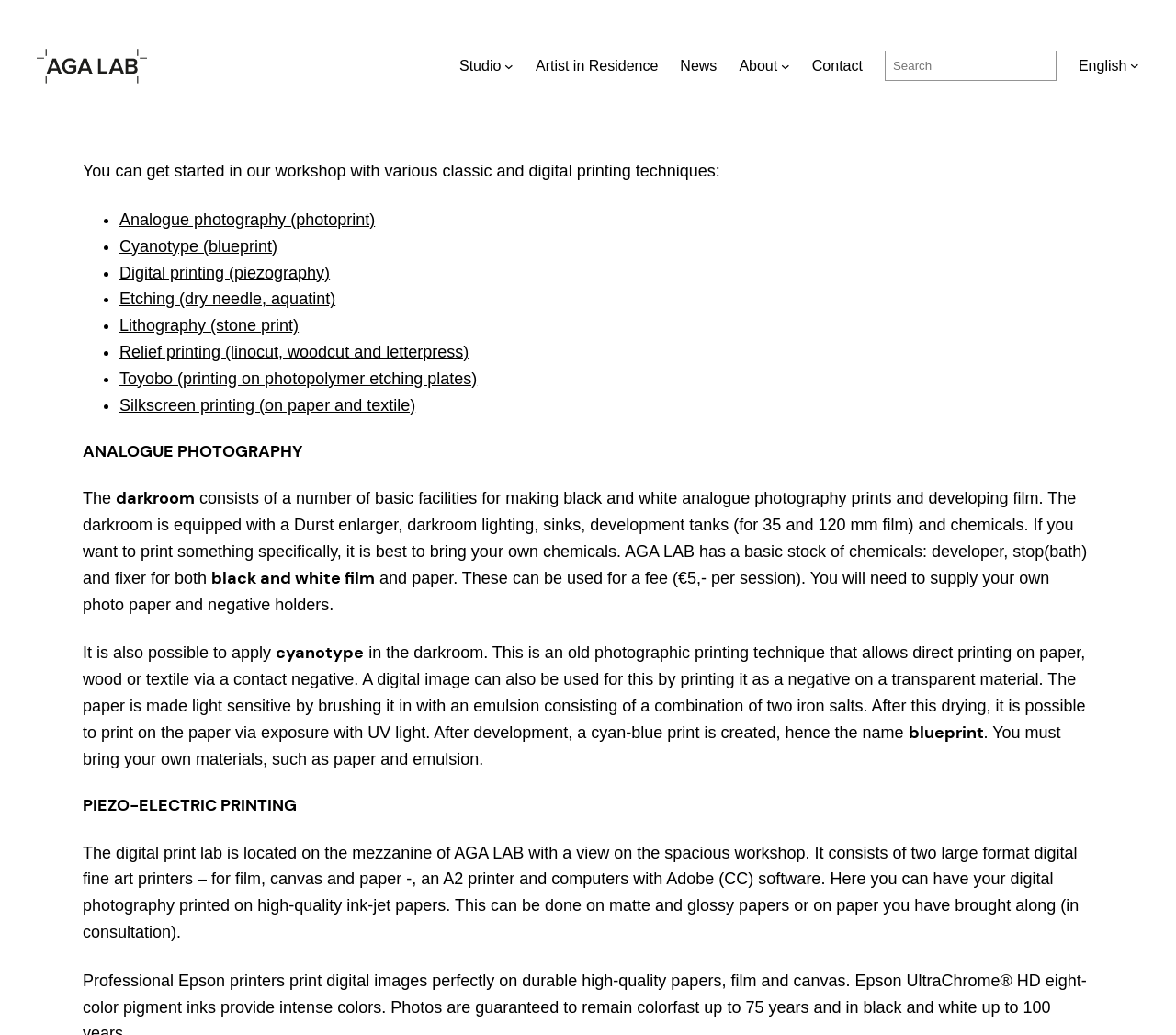Identify the bounding box of the HTML element described as: "Etching (dry needle, aquatint)".

[0.102, 0.28, 0.285, 0.298]